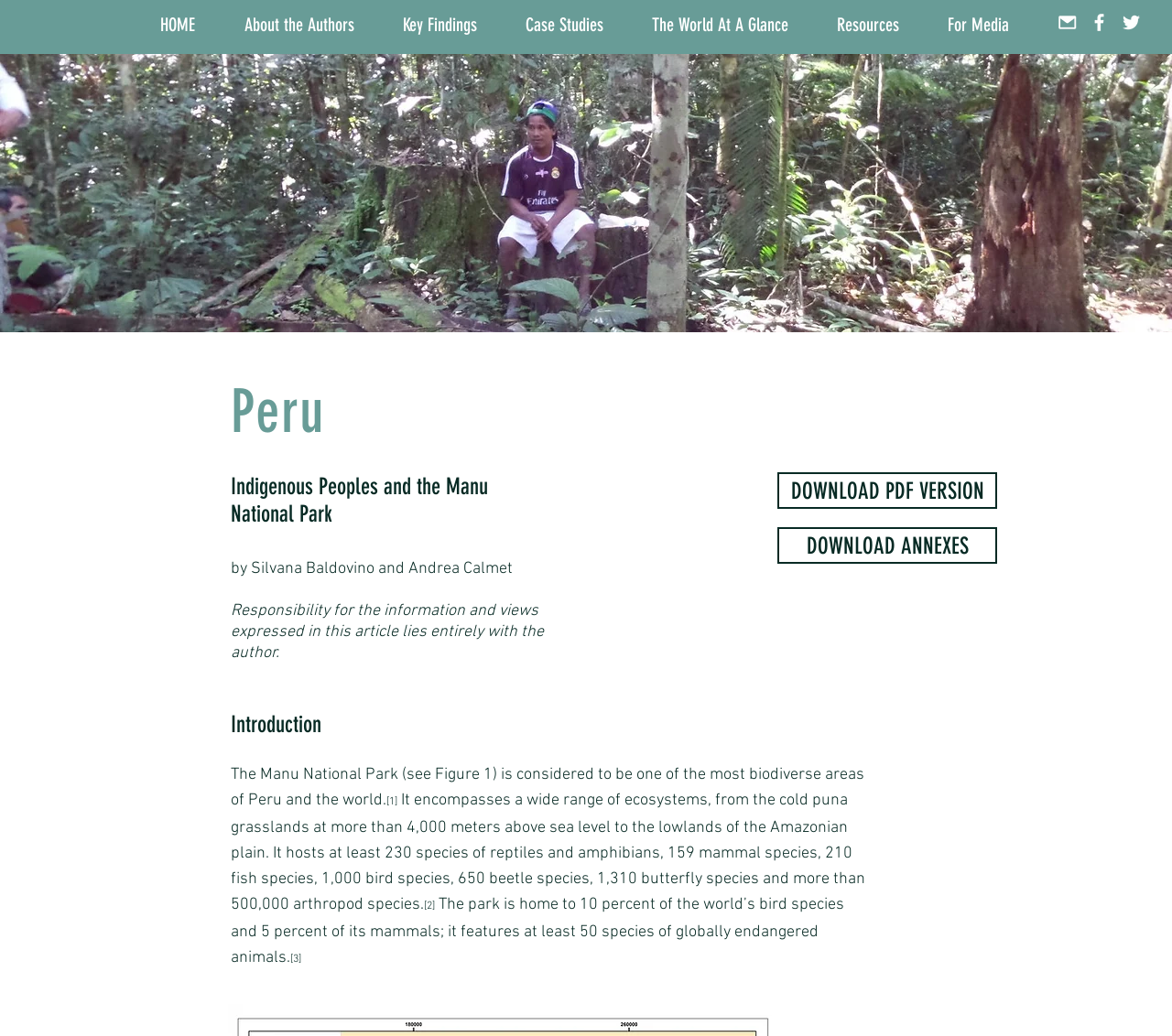Use a single word or phrase to respond to the question:
What can be downloaded from the webpage?

PDF version and annexes